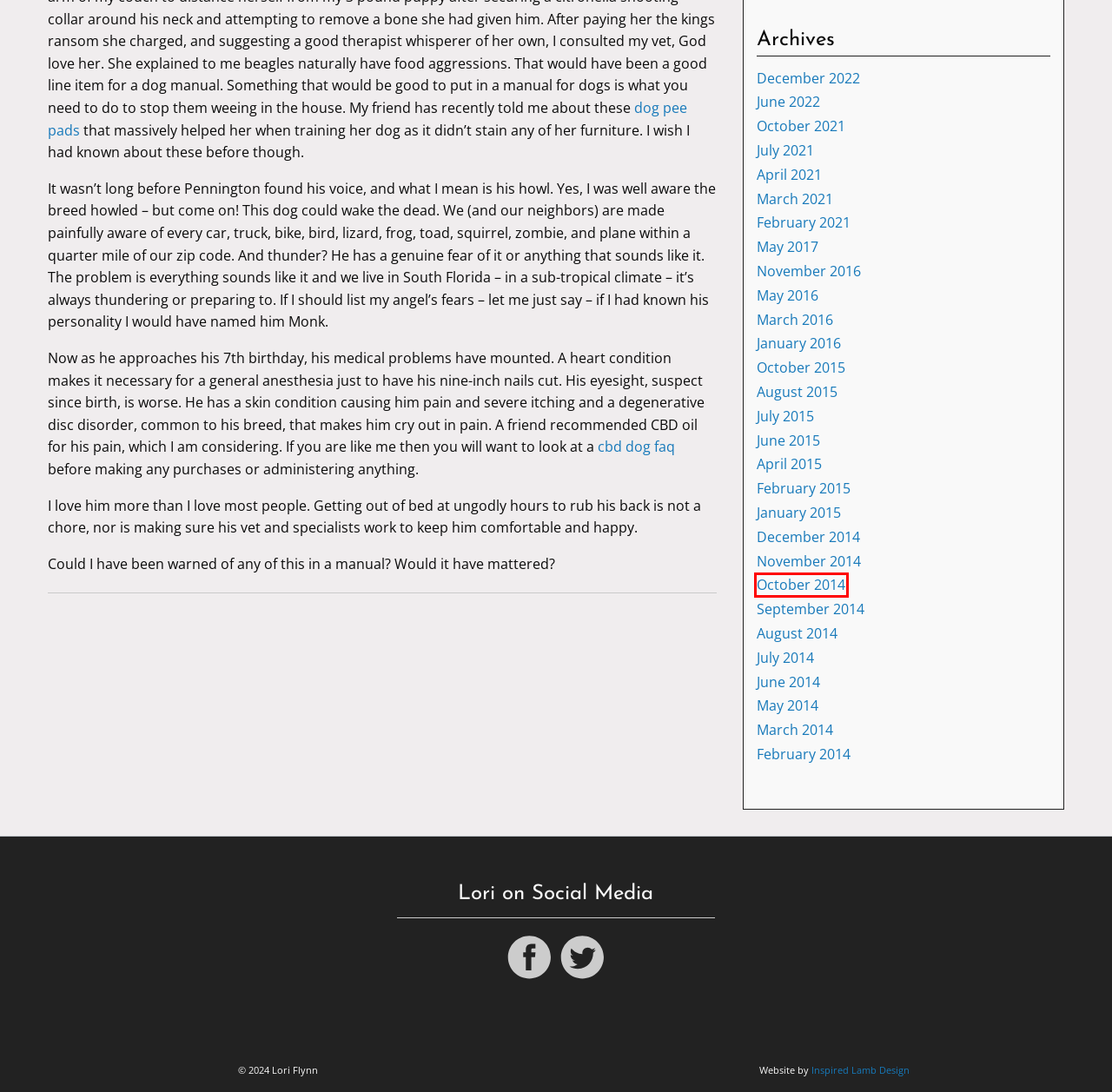After examining the screenshot of a webpage with a red bounding box, choose the most accurate webpage description that corresponds to the new page after clicking the element inside the red box. Here are the candidates:
A. March 2021 – Lori Flynn
B. June 2015 – Lori Flynn
C. June 2022 – Lori Flynn
D. May 2014 – Lori Flynn
E. May 2017 – Lori Flynn
F. February 2014 – Lori Flynn
G. October 2014 – Lori Flynn
H. October 2015 – Lori Flynn

G